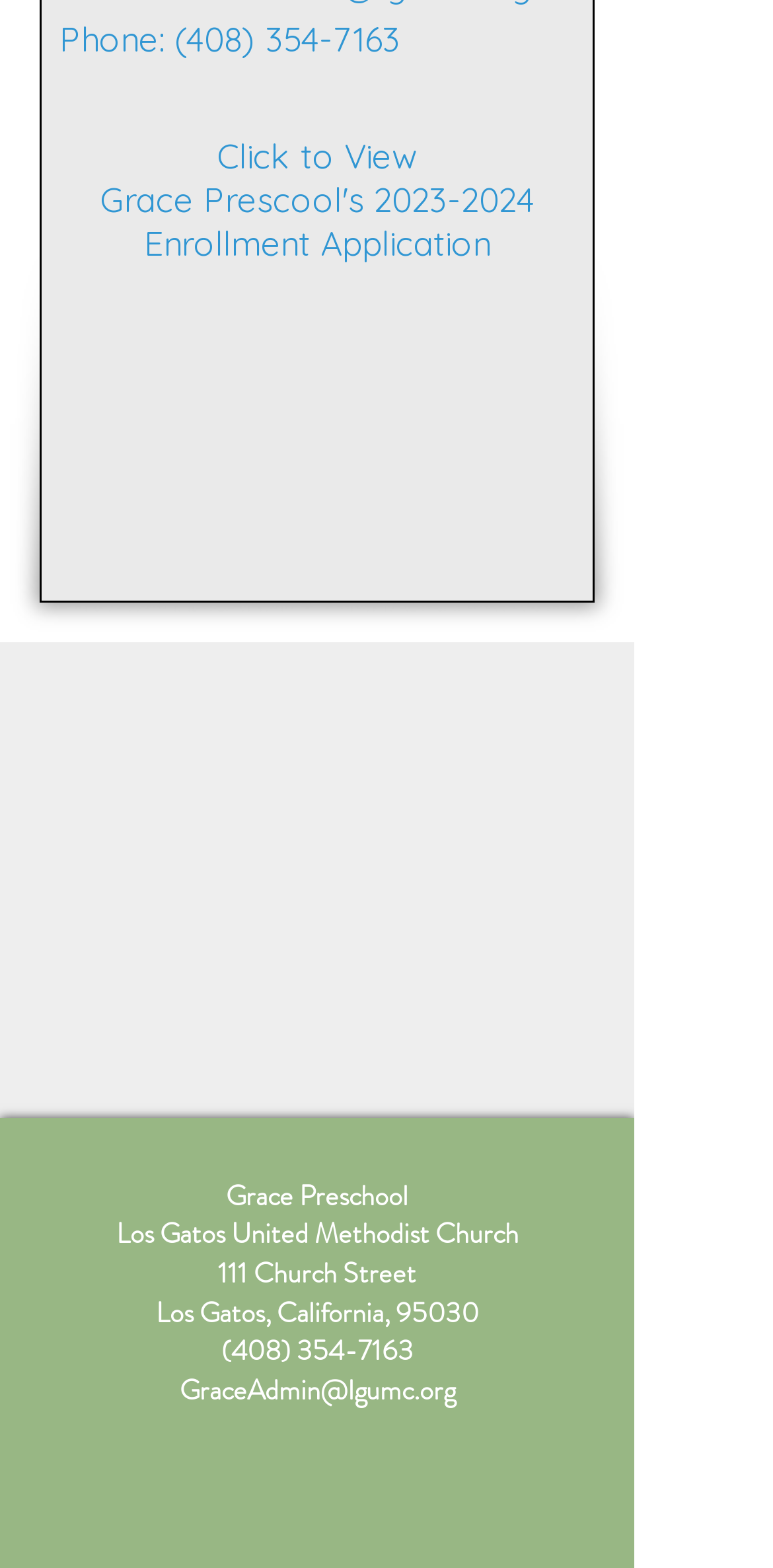Please reply with a single word or brief phrase to the question: 
What is the name of the document available for download?

Enrollment Application 2023-2024.docx